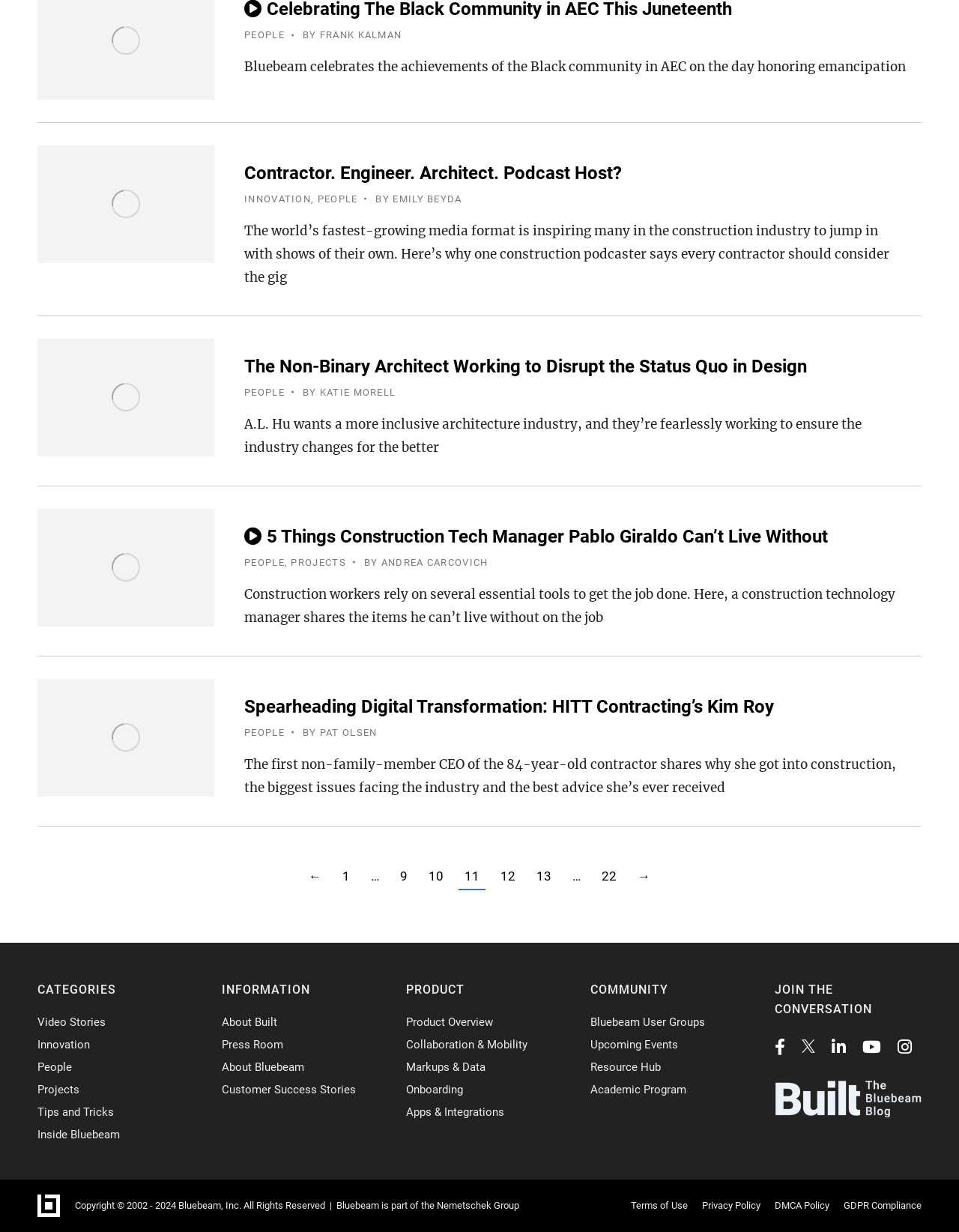Find the bounding box coordinates of the element you need to click on to perform this action: 'Go to page 1'. The coordinates should be represented by four float values between 0 and 1, in the format [left, top, right, bottom].

[0.351, 0.701, 0.371, 0.721]